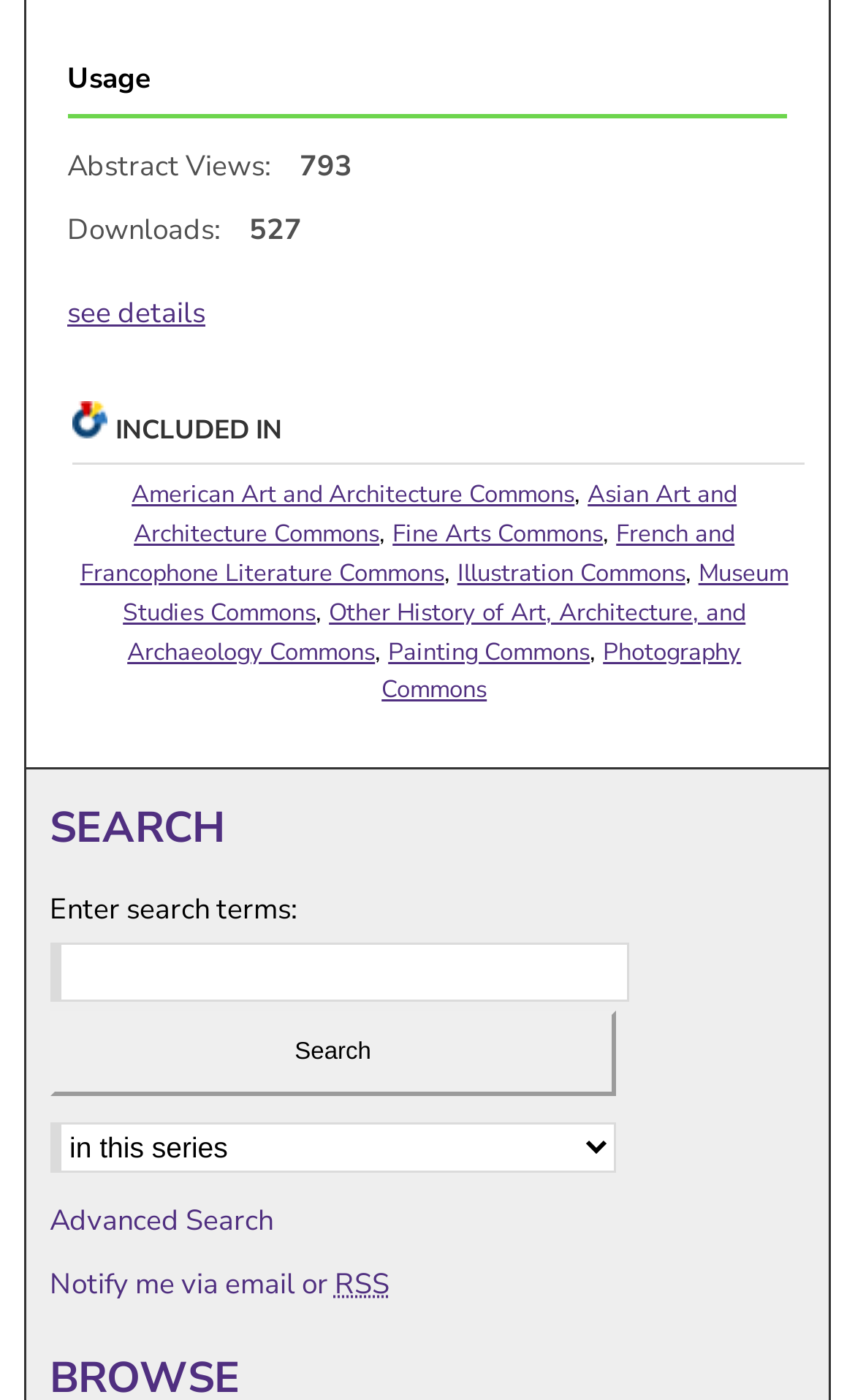What is the name of the first link under the 'SEARCH' heading?
Examine the image and give a concise answer in one word or a short phrase.

Advanced Search